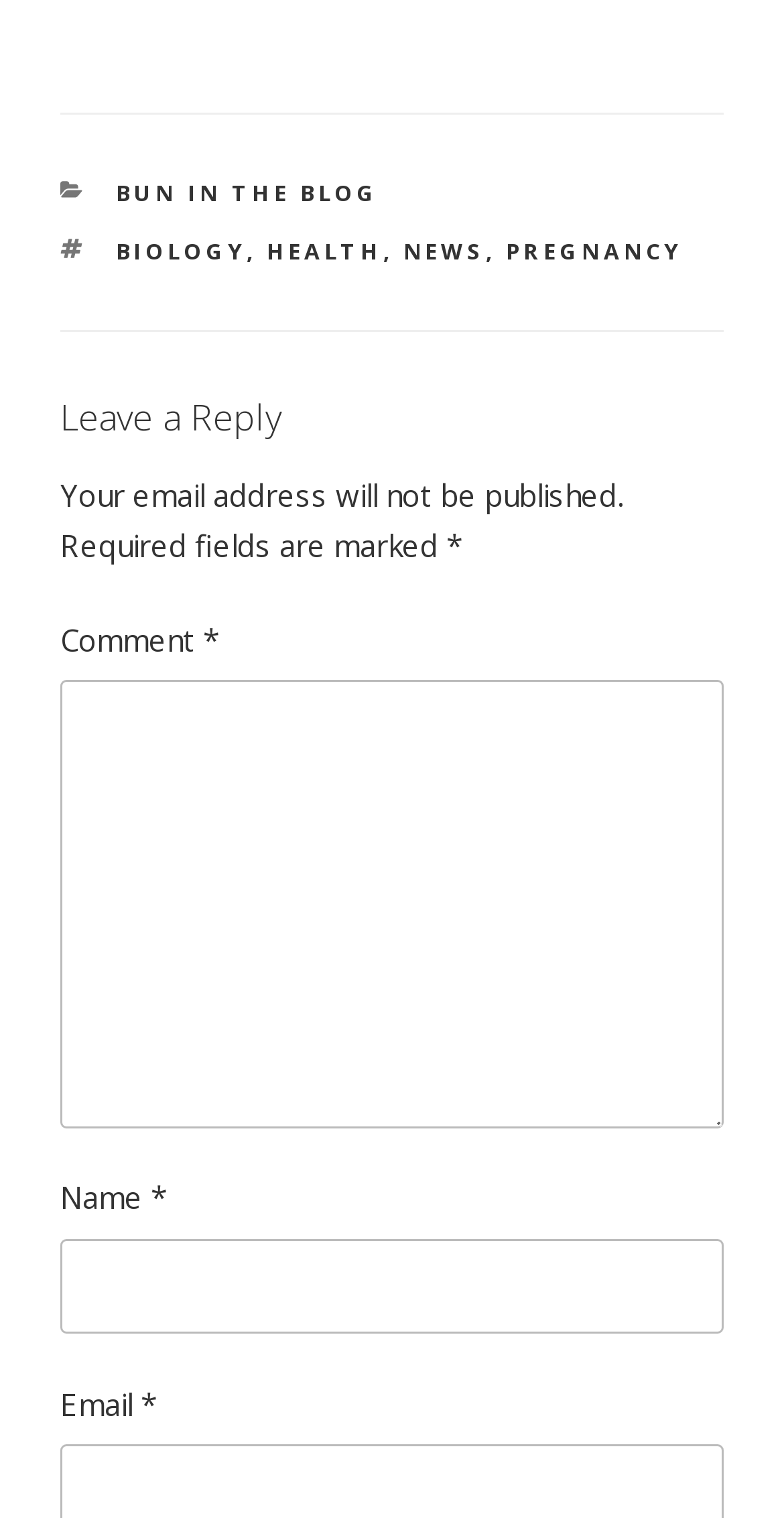What is the purpose of the textbox labeled 'Comment *'?
Use the information from the image to give a detailed answer to the question.

The textbox labeled 'Comment *' is a required field, and it is placed below the 'Leave a Reply' heading, indicating that its purpose is to allow users to leave a comment.